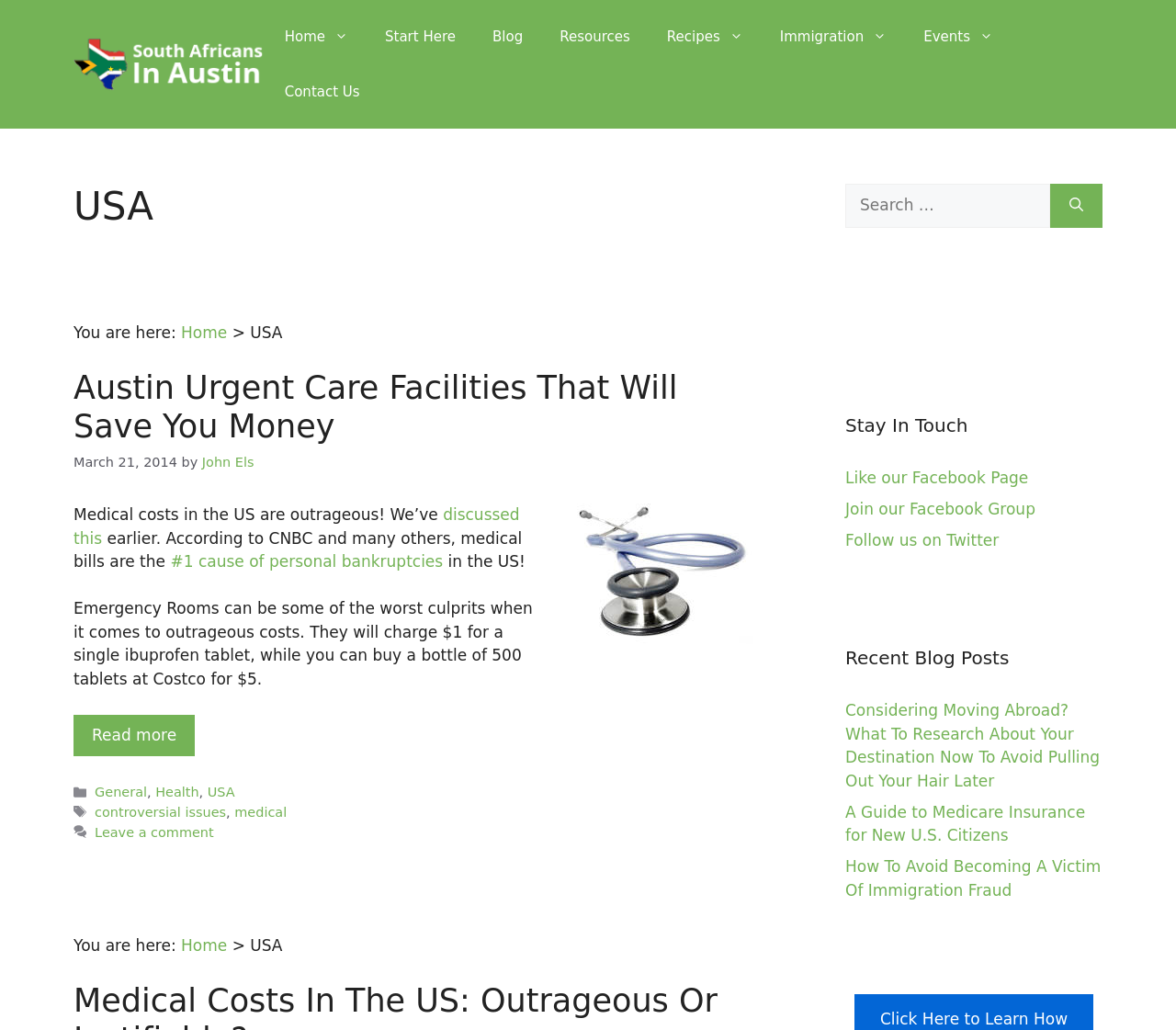Construct a thorough caption encompassing all aspects of the webpage.

The webpage is about USA Archives, specifically focusing on South Africans in Austin. At the top, there is a banner with a link to "South Africans in Austin" accompanied by an image. Below the banner, there is a primary navigation menu with links to "Home", "Start Here", "Blog", "Resources", "Recipes", "Immigration", "Events", and "Contact Us".

The main content area is divided into two sections. On the left, there is a header with a heading "USA" and an article section. The article section has a breadcrumbs navigation menu, a heading "Austin Urgent Care Facilities That Will Save You Money", and a figure with an image related to medical care. The article discusses the high cost of medical care in the US and provides information on affordable urgent care facilities in Austin.

On the right, there are three complementary sections. The first section has a search box with a label "Search for:" and a search button. The second section has a heading "Stay In Touch" with links to the website's Facebook page, Facebook group, and Twitter account. The third section has a heading "Recent Blog Posts" with links to three recent blog posts.

At the bottom of the page, there is a footer section with links to categories, tags, and a comment section. The categories include "General", "Health", and "USA", while the tags include "controversial issues", "medical", and others.